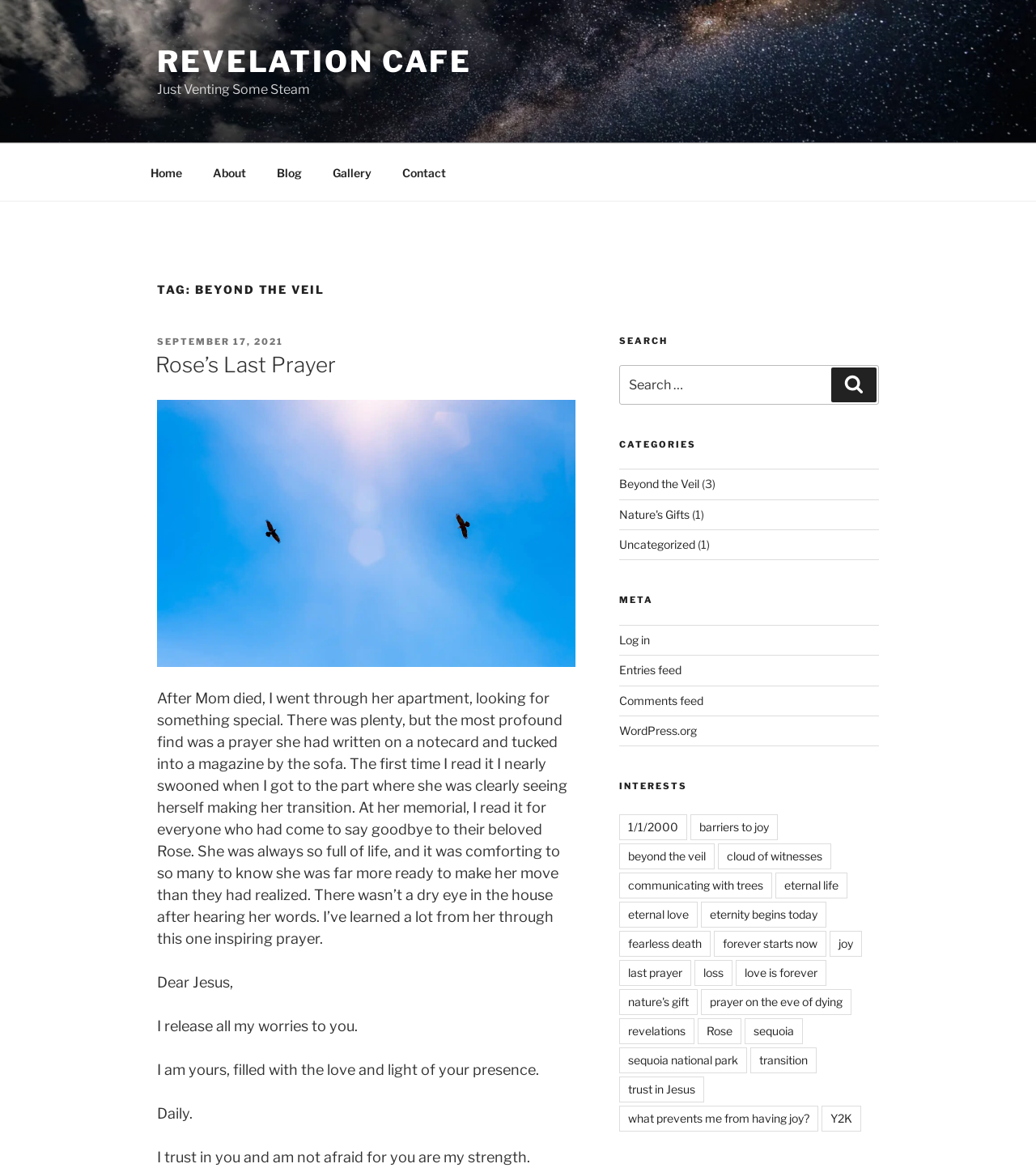What is the search function for on the webpage?
Based on the image, give a concise answer in the form of a single word or short phrase.

Search for: